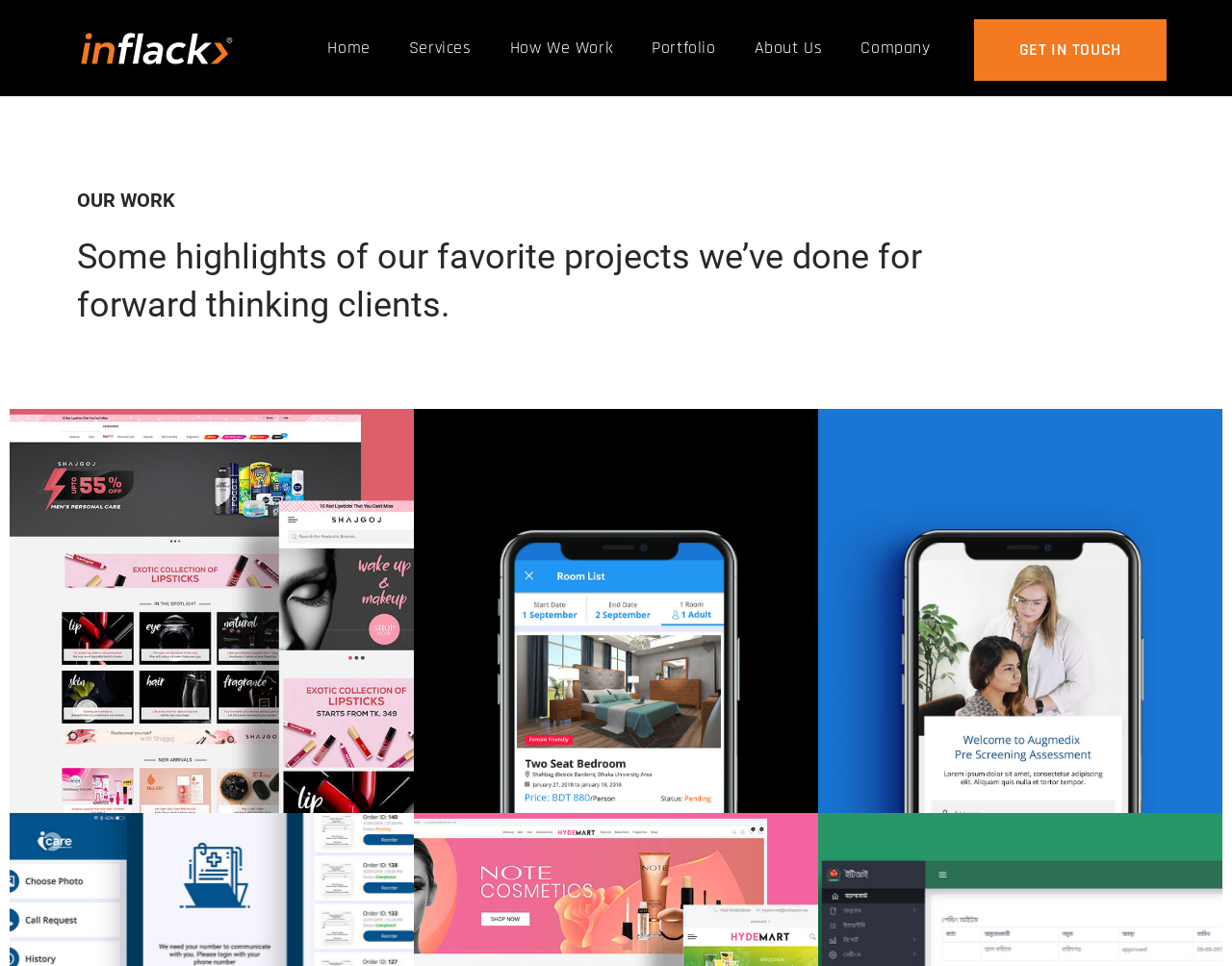What is the company name in the logo?
Carefully analyze the image and provide a thorough answer to the question.

The logo is an image element with the text 'Inflack Limited' which is also a link. This suggests that the company name is Inflack Limited.